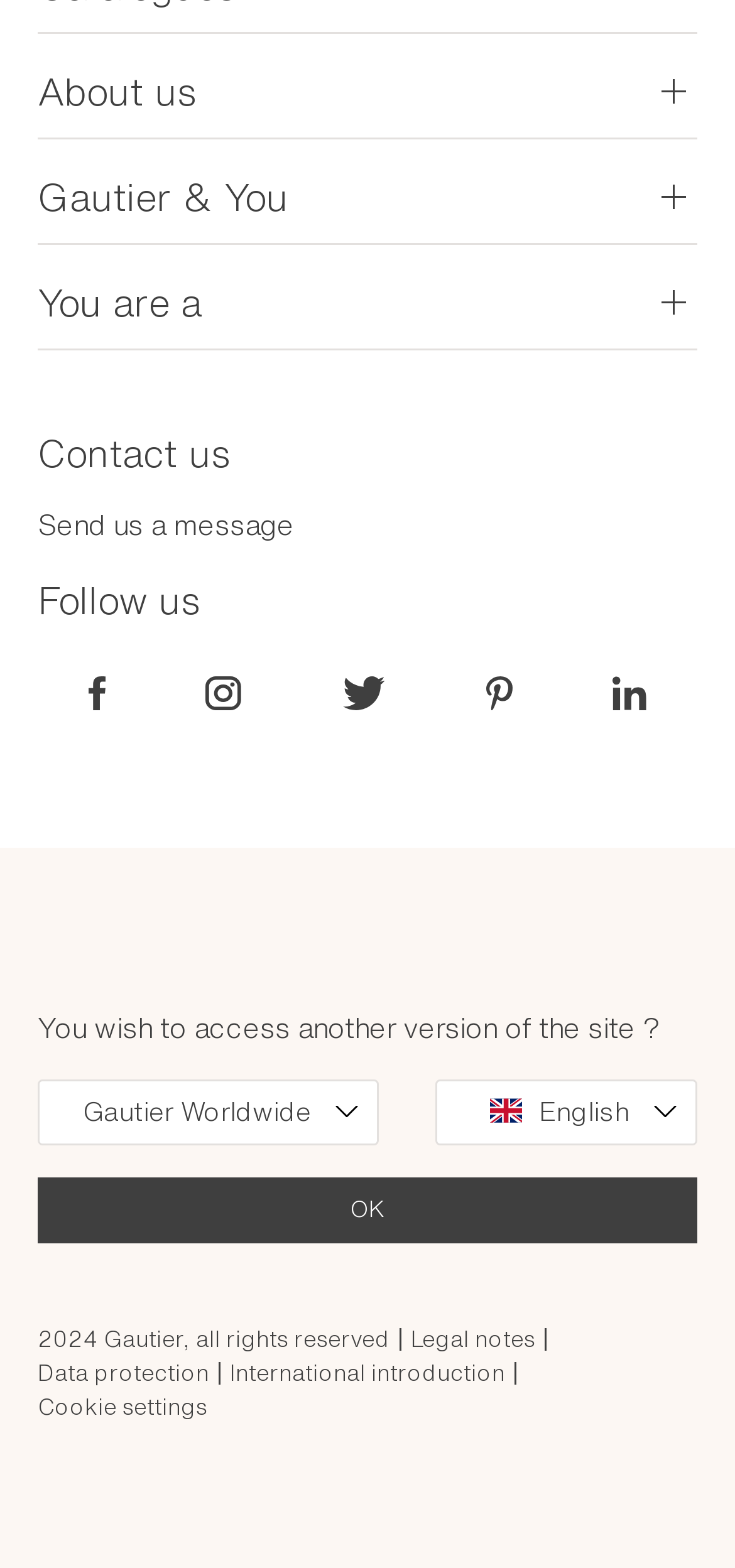Determine the bounding box coordinates of the clickable element to achieve the following action: 'Contact us'. Provide the coordinates as four float values between 0 and 1, formatted as [left, top, right, bottom].

None